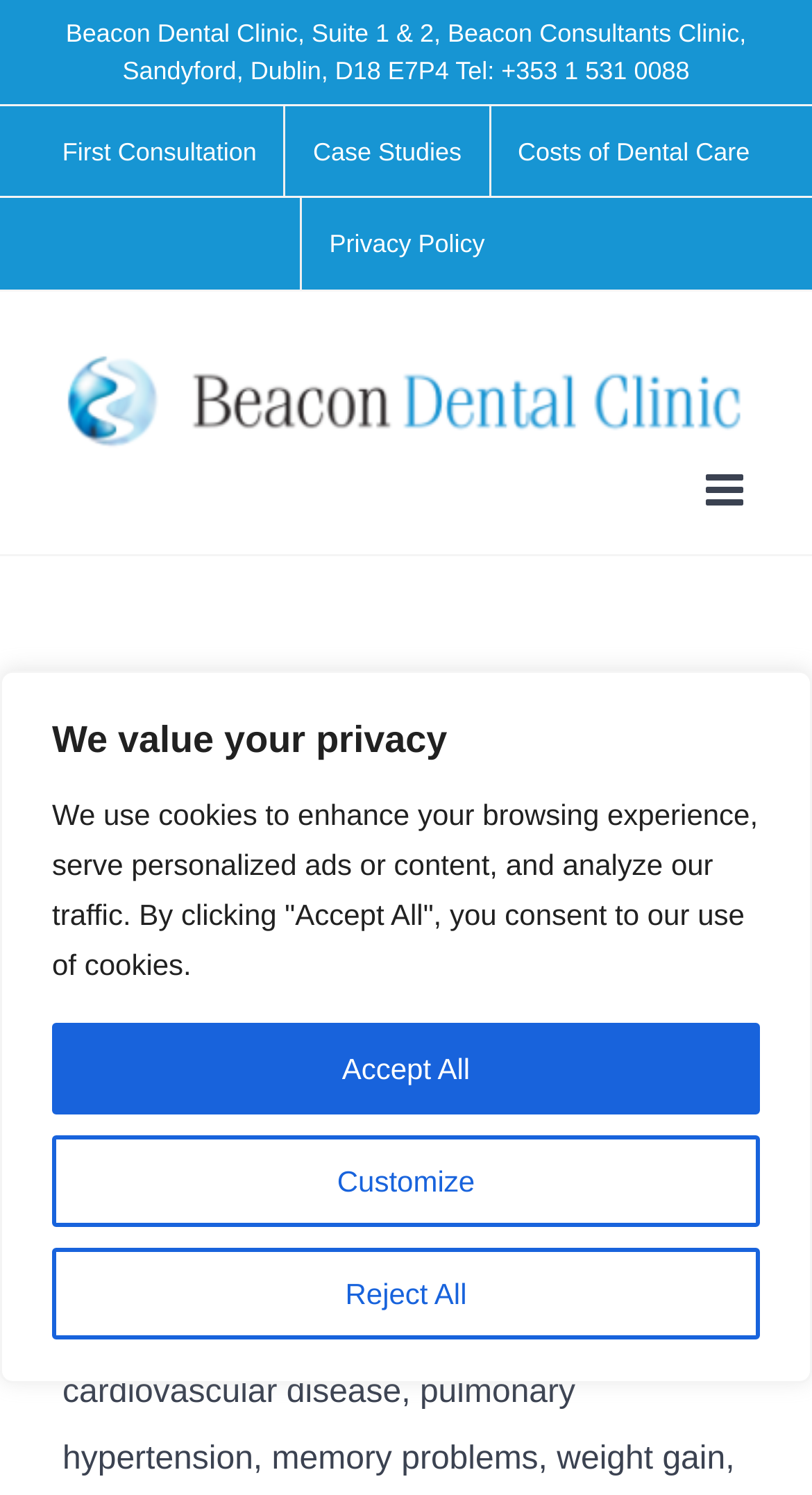What is the clinic's phone number? Based on the screenshot, please respond with a single word or phrase.

+353 1 531 0088